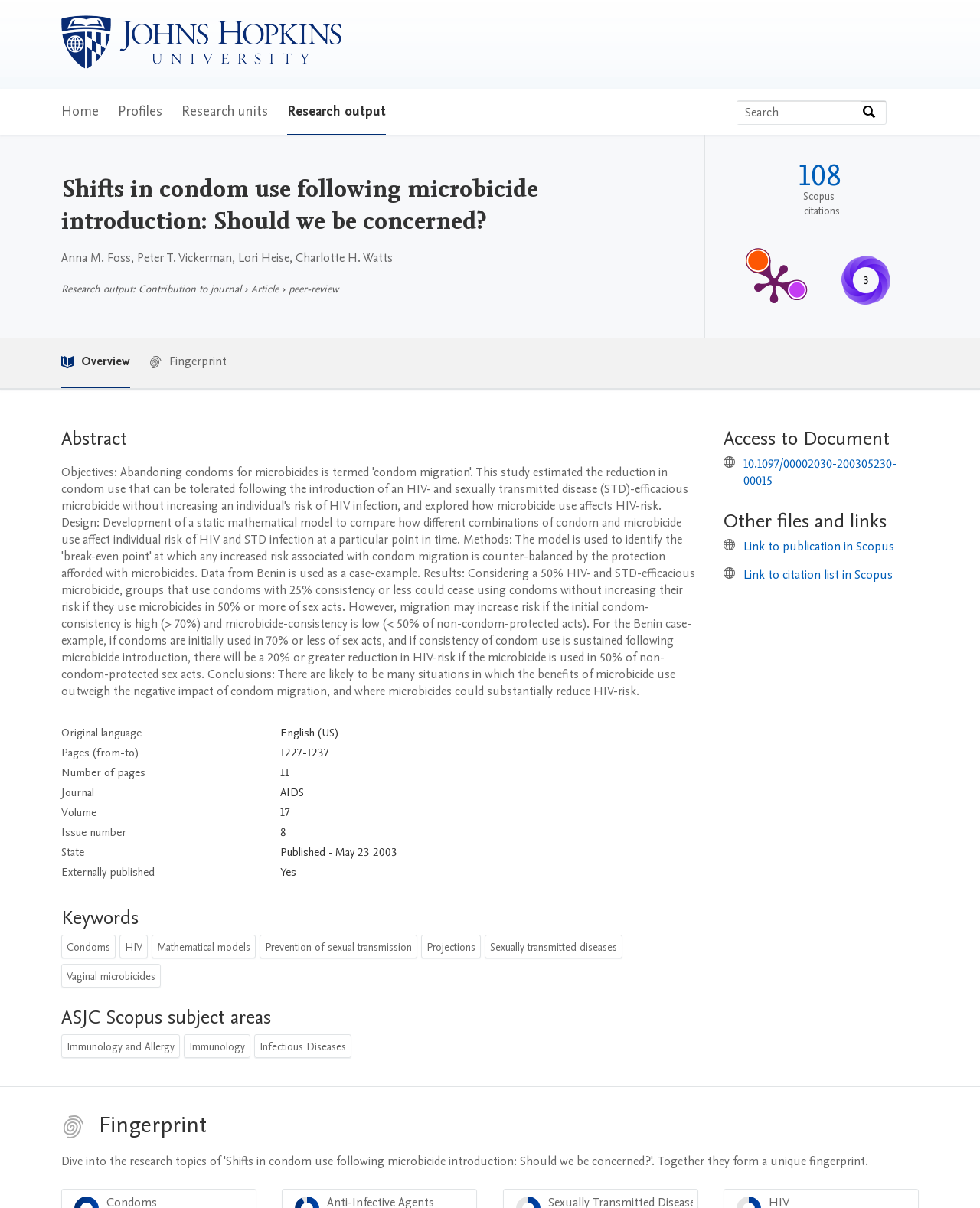Determine the bounding box coordinates for the UI element matching this description: "aria-label="Search"".

[0.879, 0.083, 0.904, 0.102]